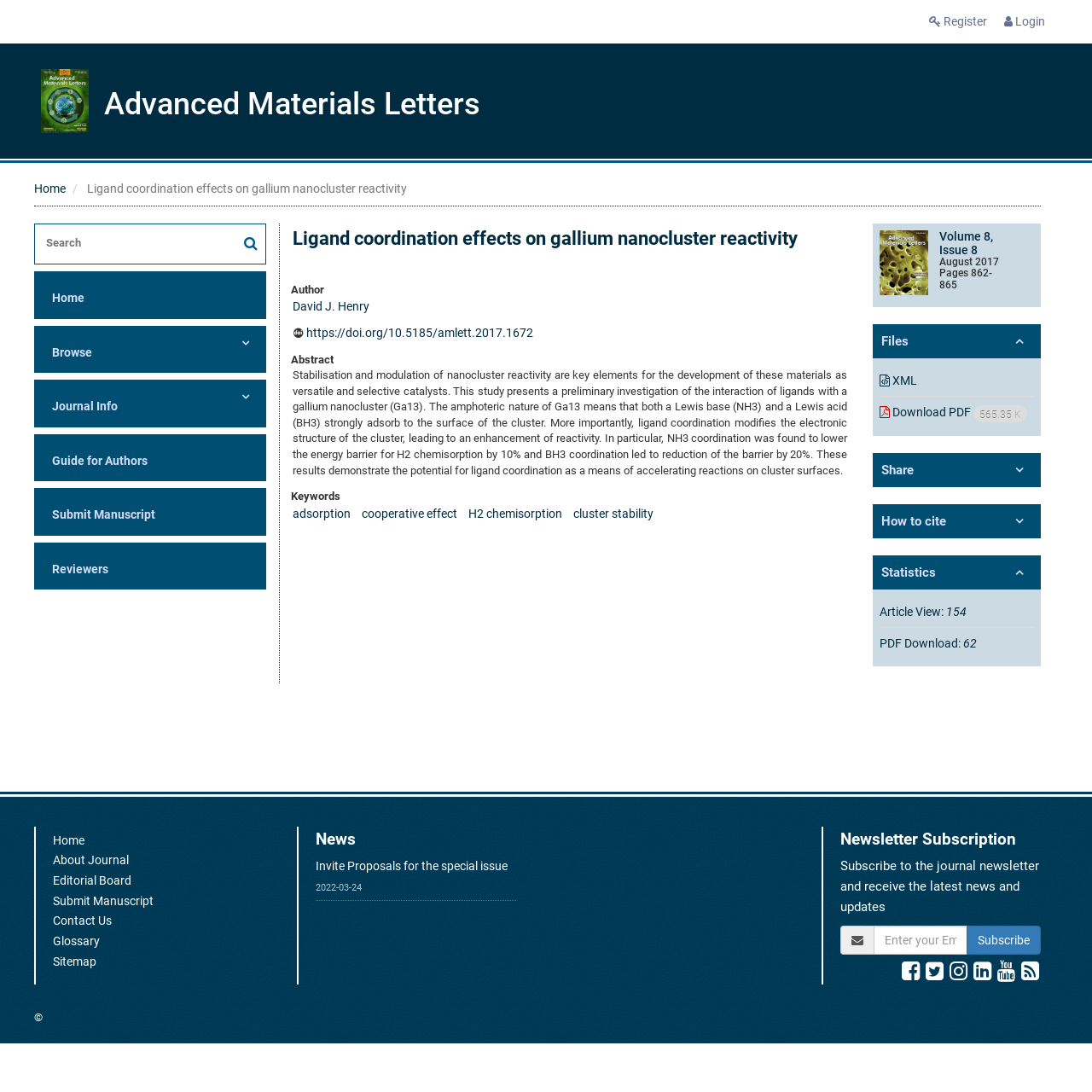Determine the bounding box coordinates for the HTML element mentioned in the following description: "Browse". The coordinates should be a list of four floats ranging from 0 to 1, represented as [left, top, right, bottom].

[0.041, 0.309, 0.211, 0.337]